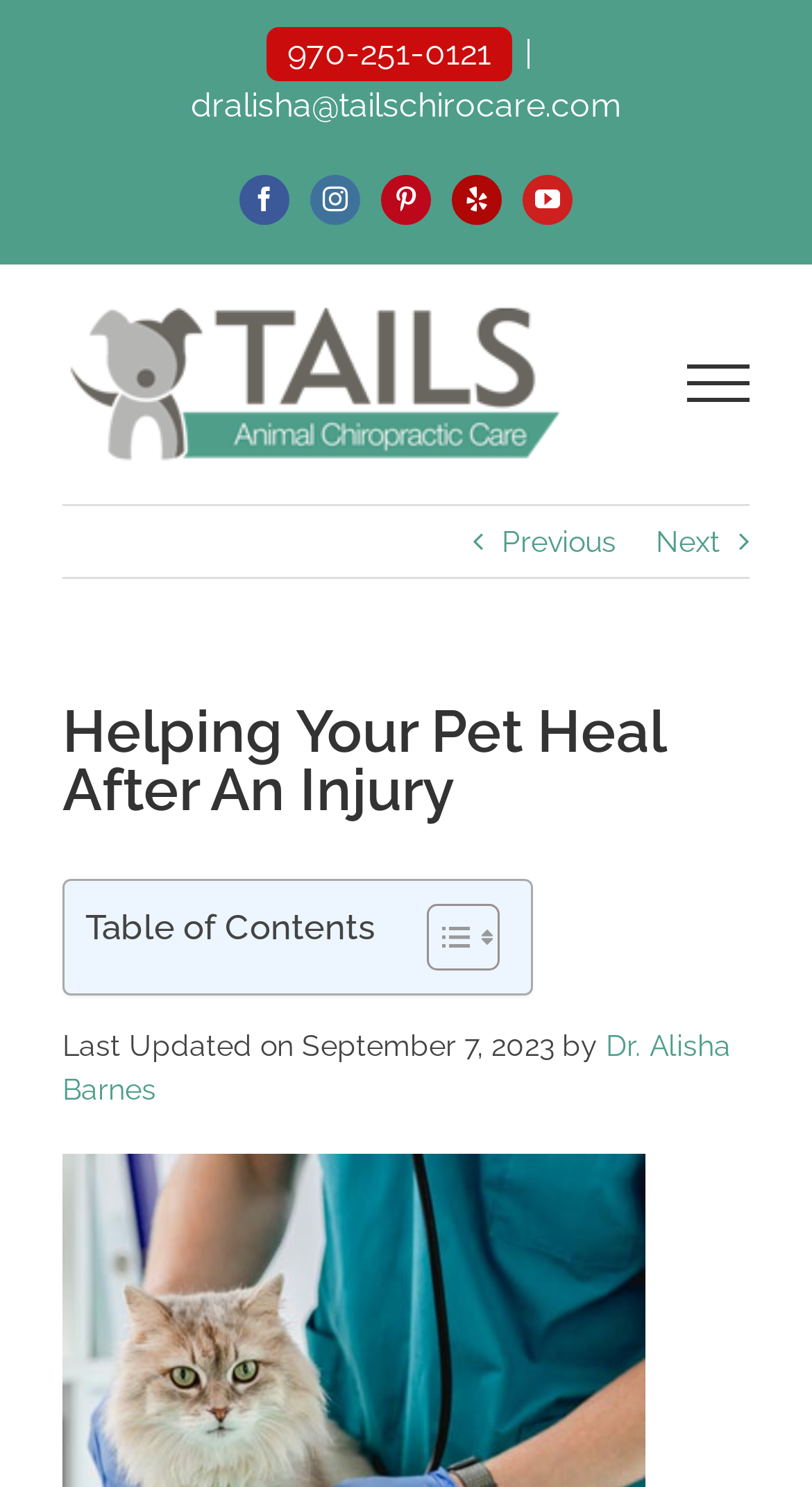What is the phone number to contact?
Answer the question in as much detail as possible.

I found the phone number by looking at the link element with the text '970-251-0121' which is located at the top of the webpage.